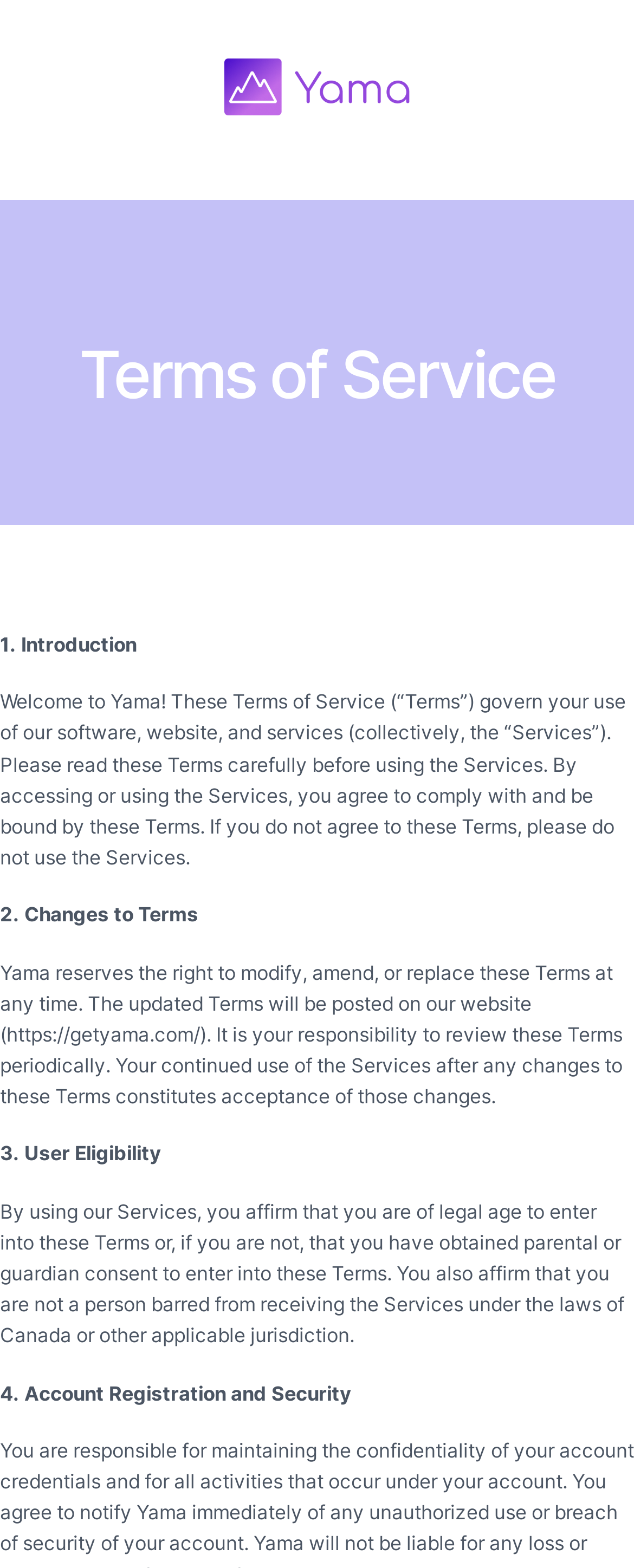What is the purpose of the Terms of Service?
Answer the question with as much detail as you can, using the image as a reference.

The purpose of the Terms of Service can be determined by reading the introduction section, which states that the Terms govern the user's use of the software, website, and services.